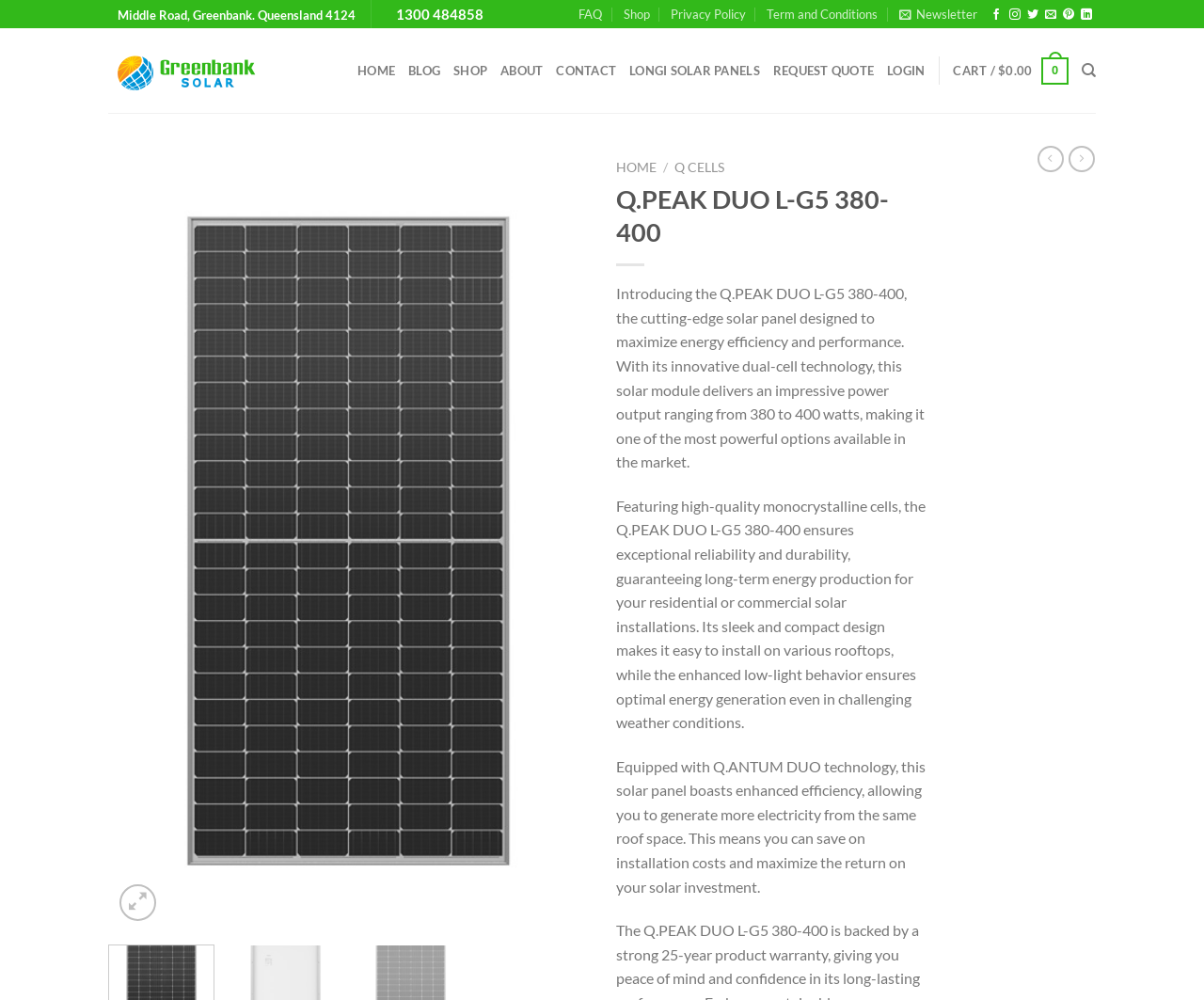Using the webpage screenshot, find the UI element described by Home. Provide the bounding box coordinates in the format (top-left x, top-left y, bottom-right x, bottom-right y), ensuring all values are floating point numbers between 0 and 1.

[0.512, 0.16, 0.545, 0.175]